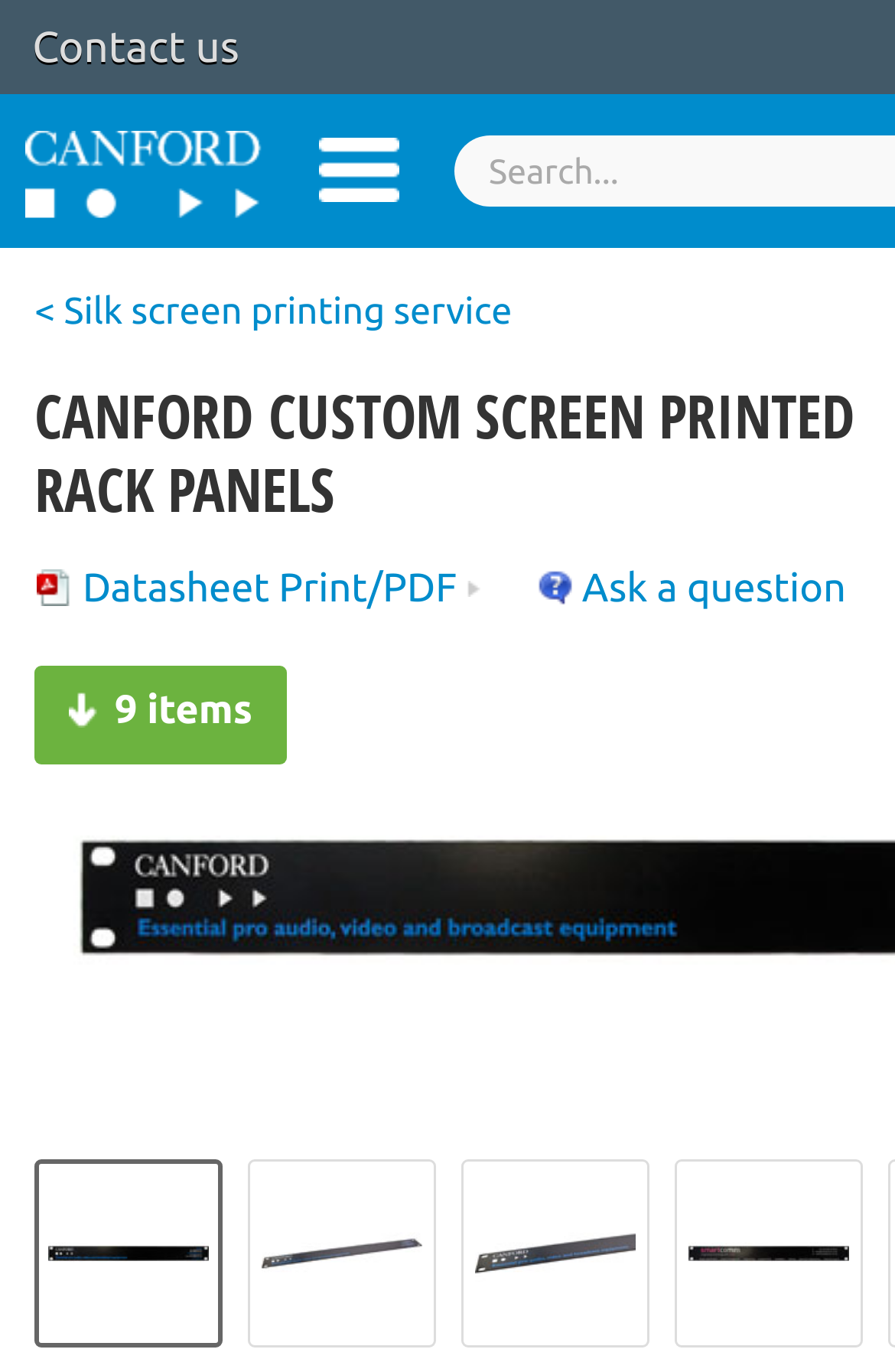Determine the bounding box for the UI element described here: "Menu".

[0.356, 0.101, 0.446, 0.148]